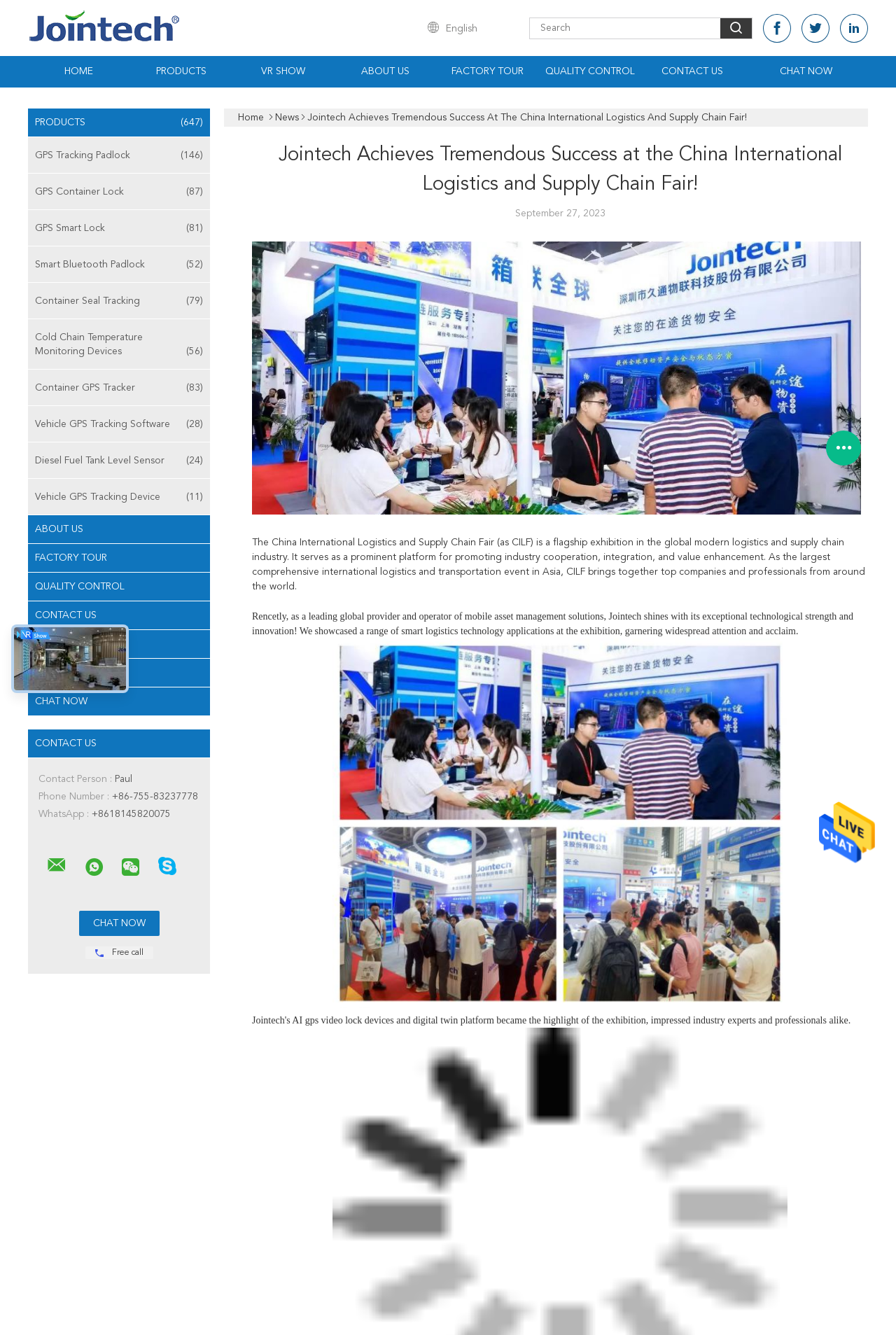How many social media links are there?
Answer the question with a single word or phrase derived from the image.

4